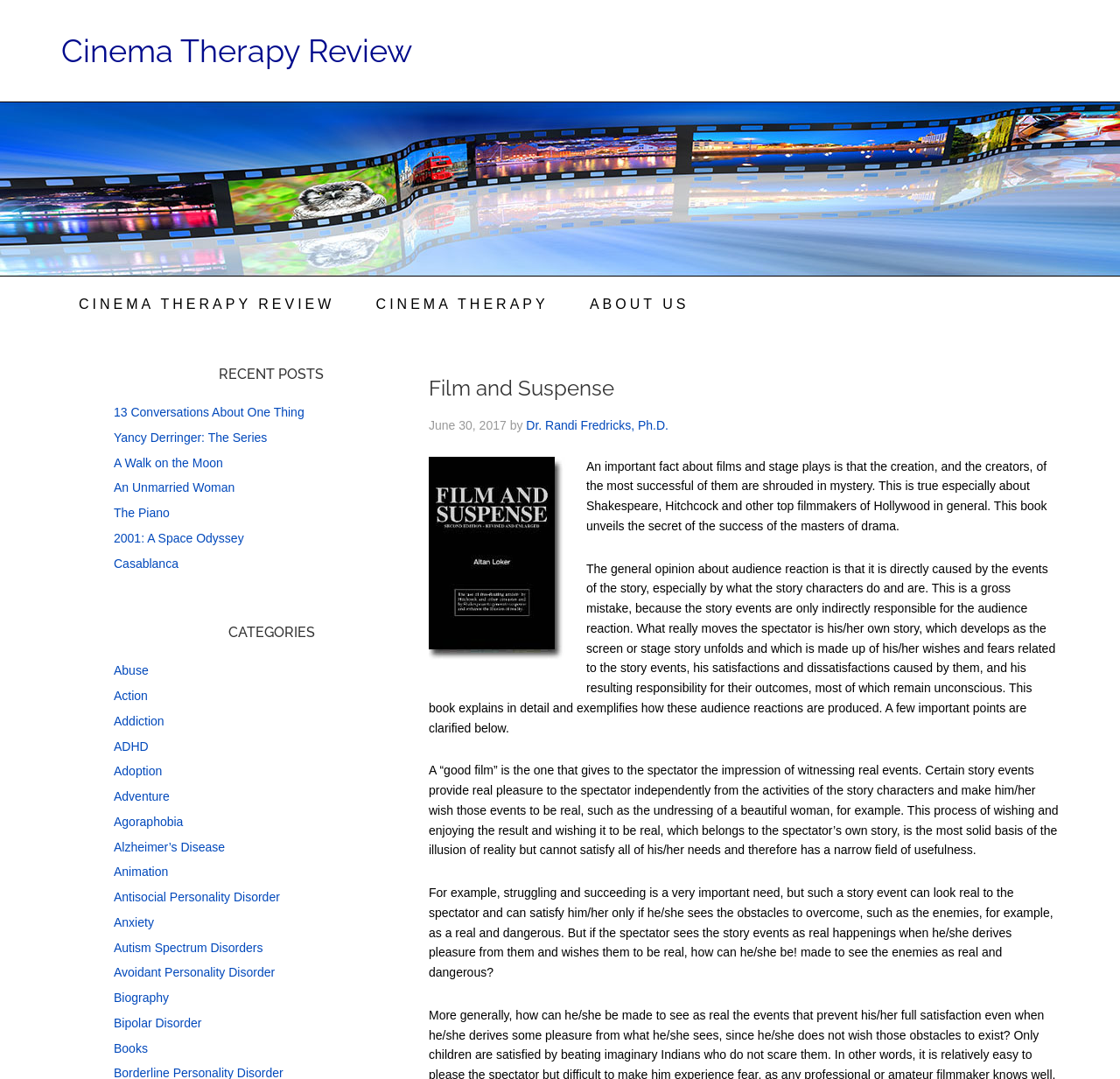Please find and generate the text of the main header of the webpage.

Film and Suspense